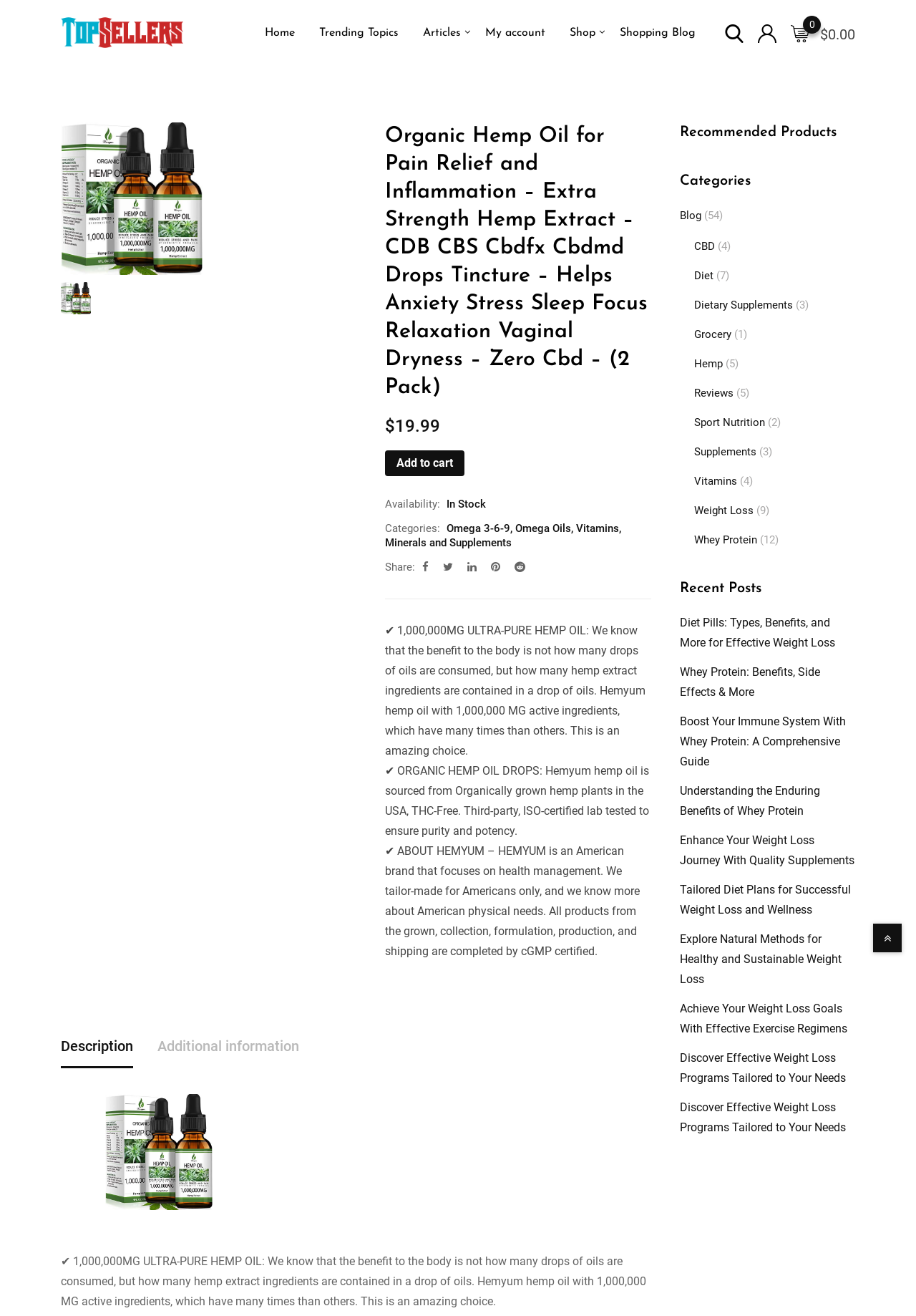Please determine the bounding box coordinates for the element with the description: "CBD".

[0.758, 0.182, 0.78, 0.192]